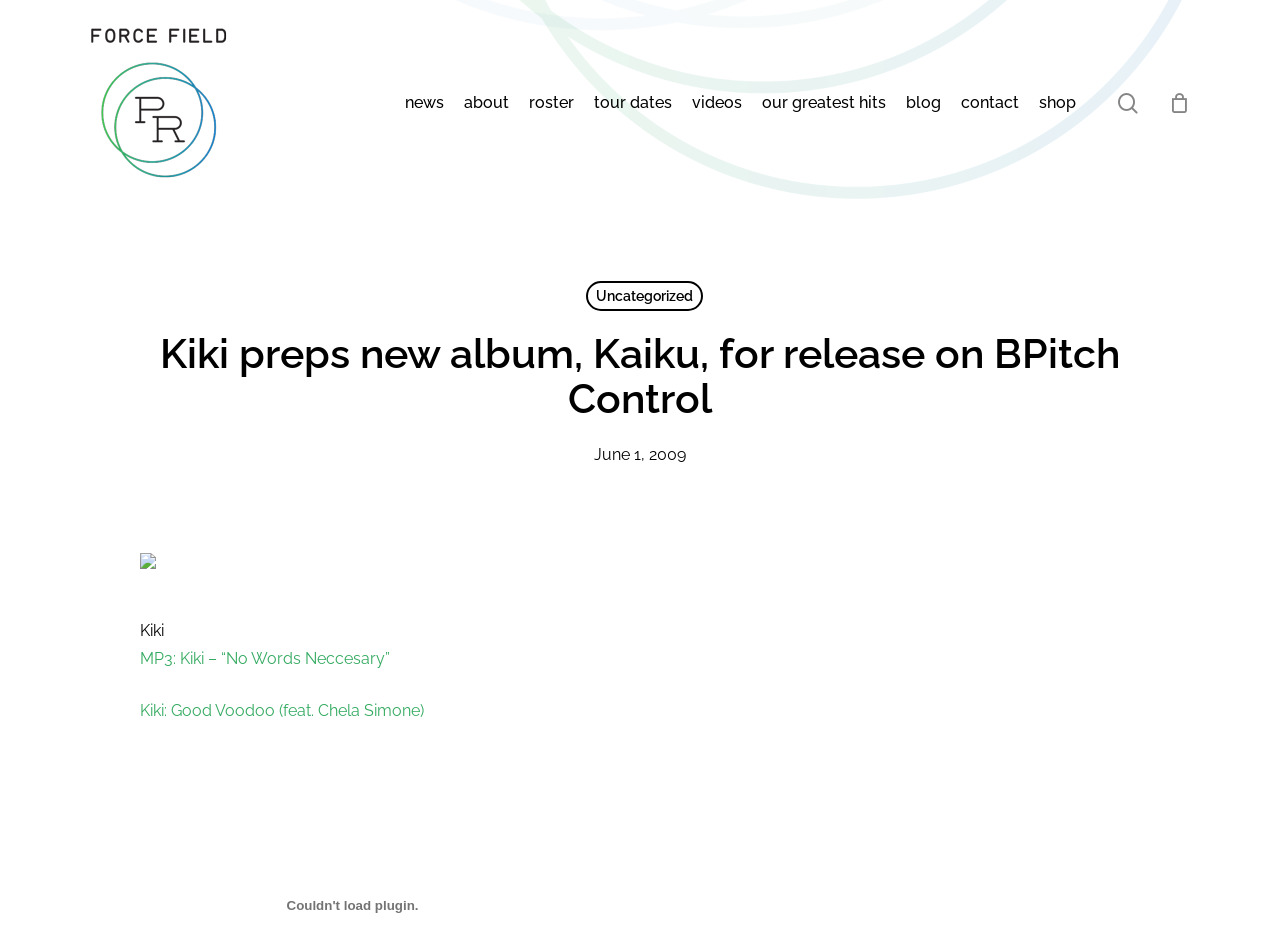Determine the bounding box for the UI element as described: "our greatest hits". The coordinates should be represented as four float numbers between 0 and 1, formatted as [left, top, right, bottom].

[0.588, 0.099, 0.7, 0.123]